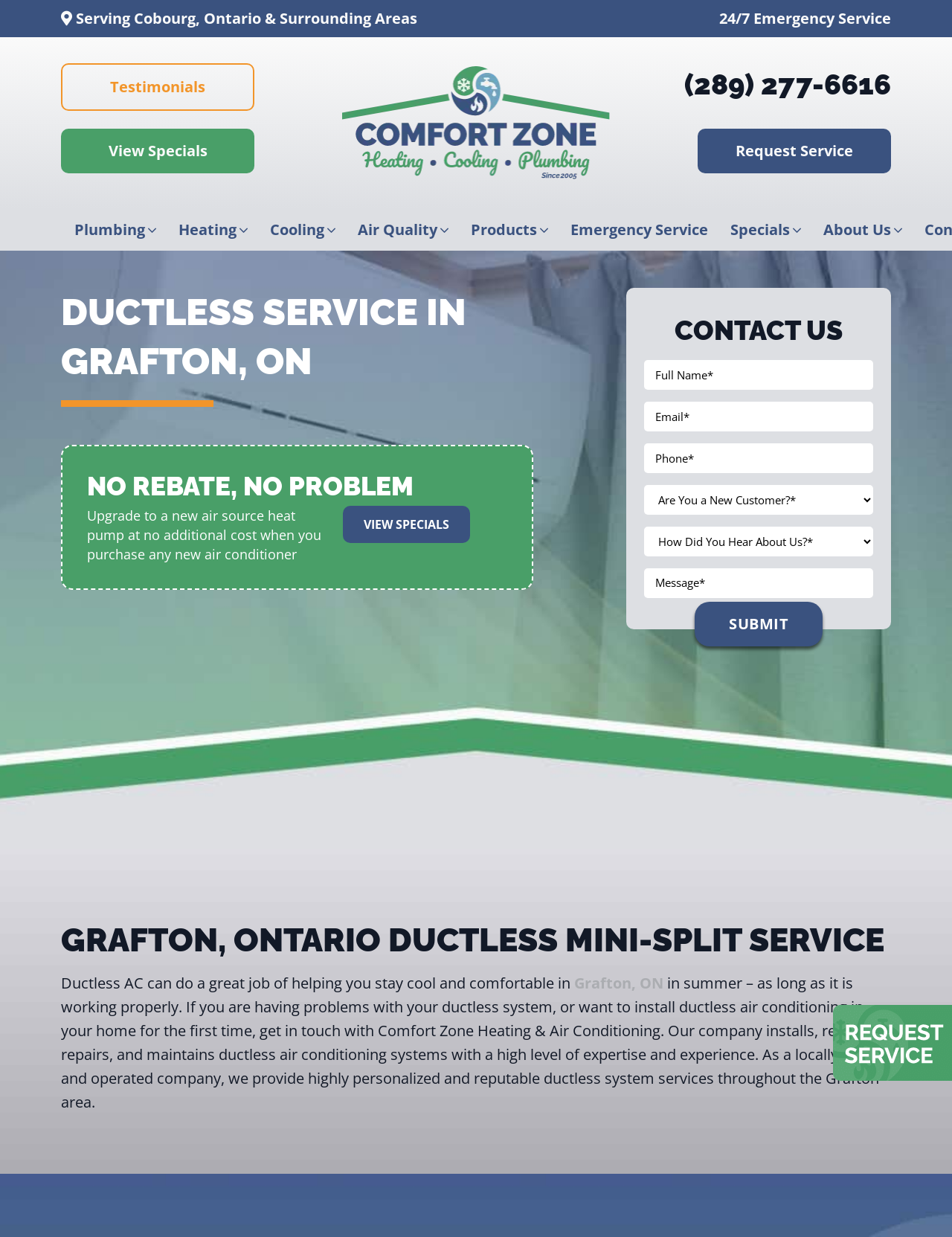What services does Comfort Zone provide?
Refer to the image and respond with a one-word or short-phrase answer.

Heating, Cooling, Air Quality, etc.